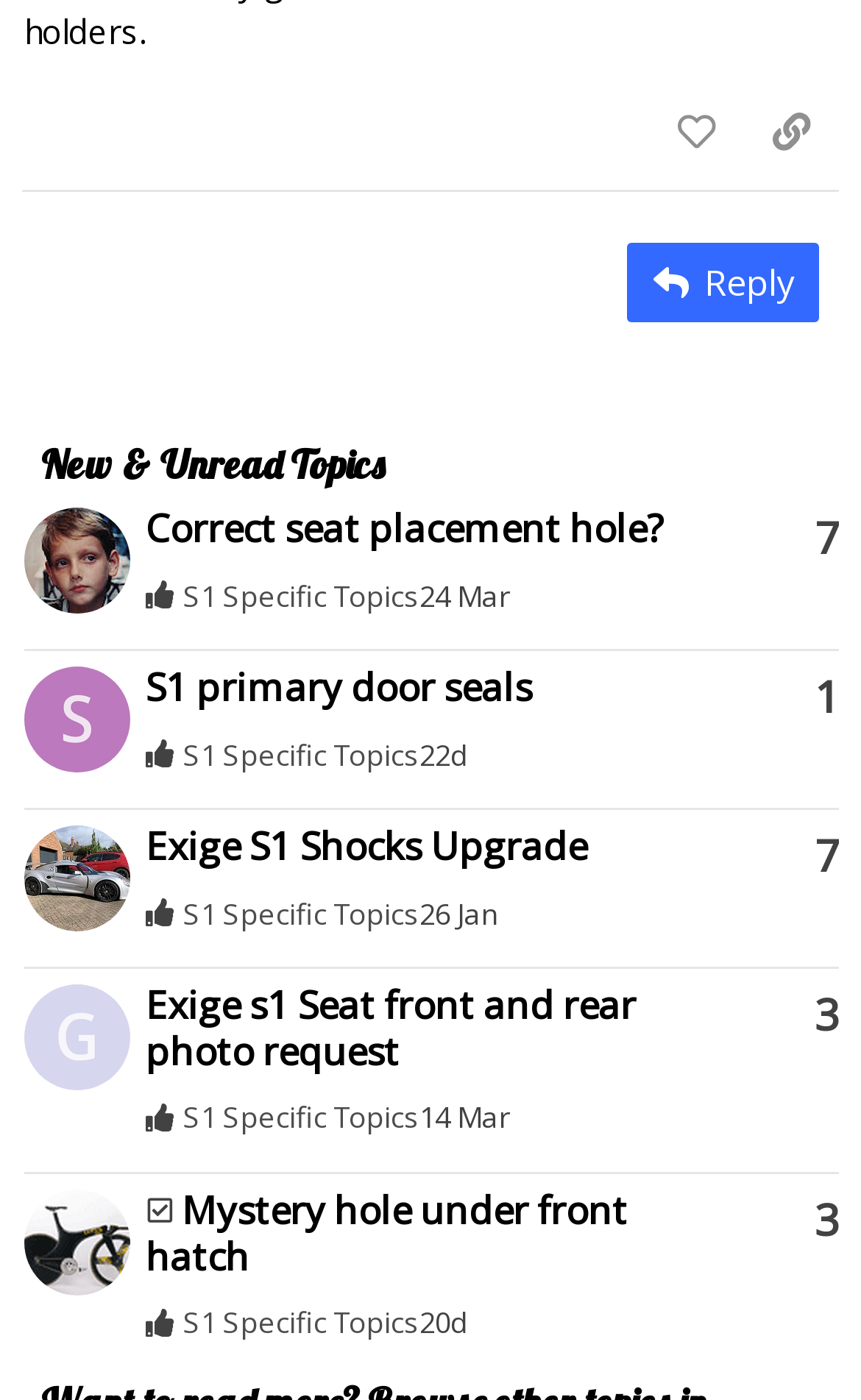What information is displayed about each topic?
Please provide a detailed and comprehensive answer to the question.

Each topic in the list displays several pieces of information, including the topic title, the number of replies, and the creation date. This information helps users quickly understand the topic and its relevance to their interests.